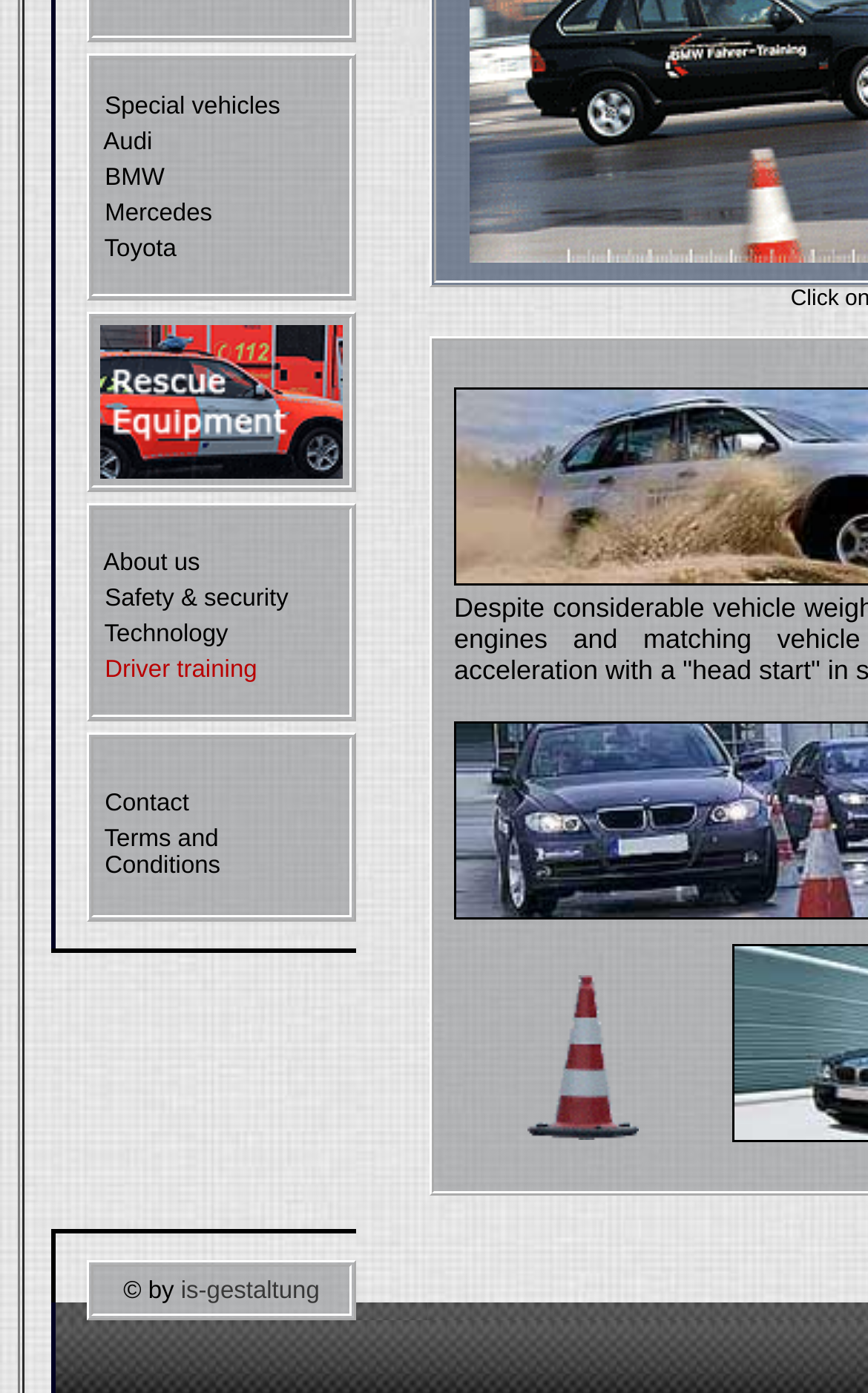From the given element description: "Conditions", find the bounding box for the UI element. Provide the coordinates as four float numbers between 0 and 1, in the order [left, top, right, bottom].

[0.121, 0.611, 0.254, 0.631]